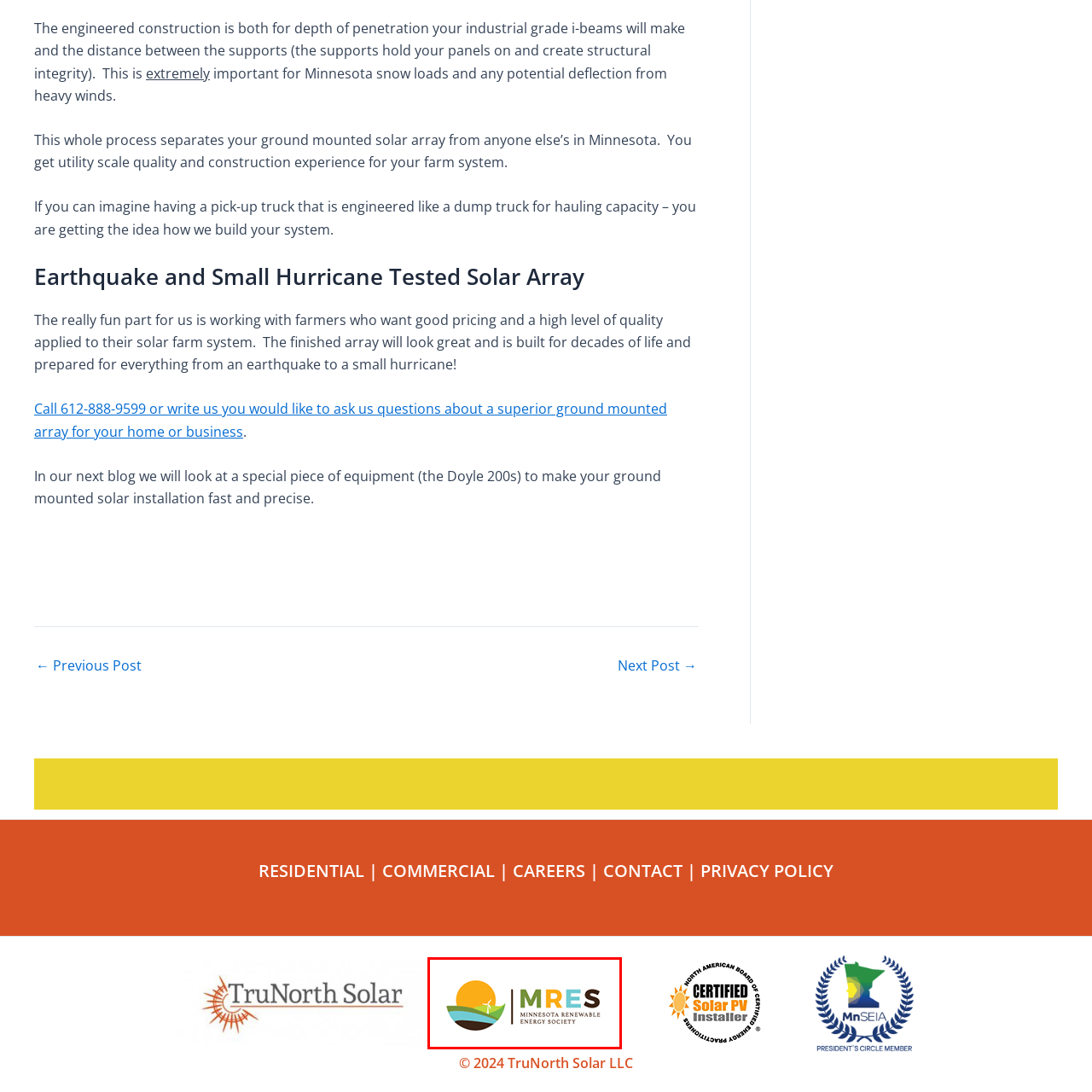View the part of the image surrounded by red, What is subtly integrated into the design? Respond with a concise word or phrase.

Wind turbines